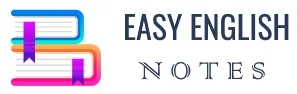Please provide a brief answer to the following inquiry using a single word or phrase:
What is the purpose of the bookmarks on the books?

Symbolizing accessibility